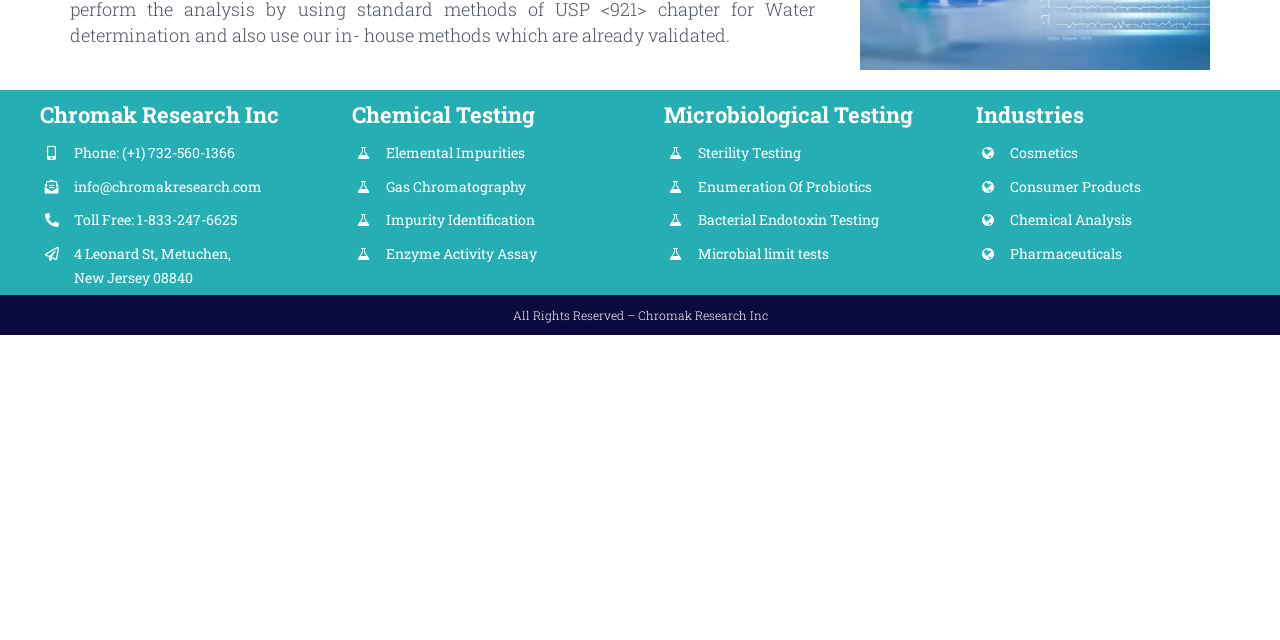Locate the UI element described by Bacterial Endotoxin Testing in the provided webpage screenshot. Return the bounding box coordinates in the format (top-left x, top-left y, bottom-right x, bottom-right y), ensuring all values are between 0 and 1.

[0.545, 0.329, 0.686, 0.358]